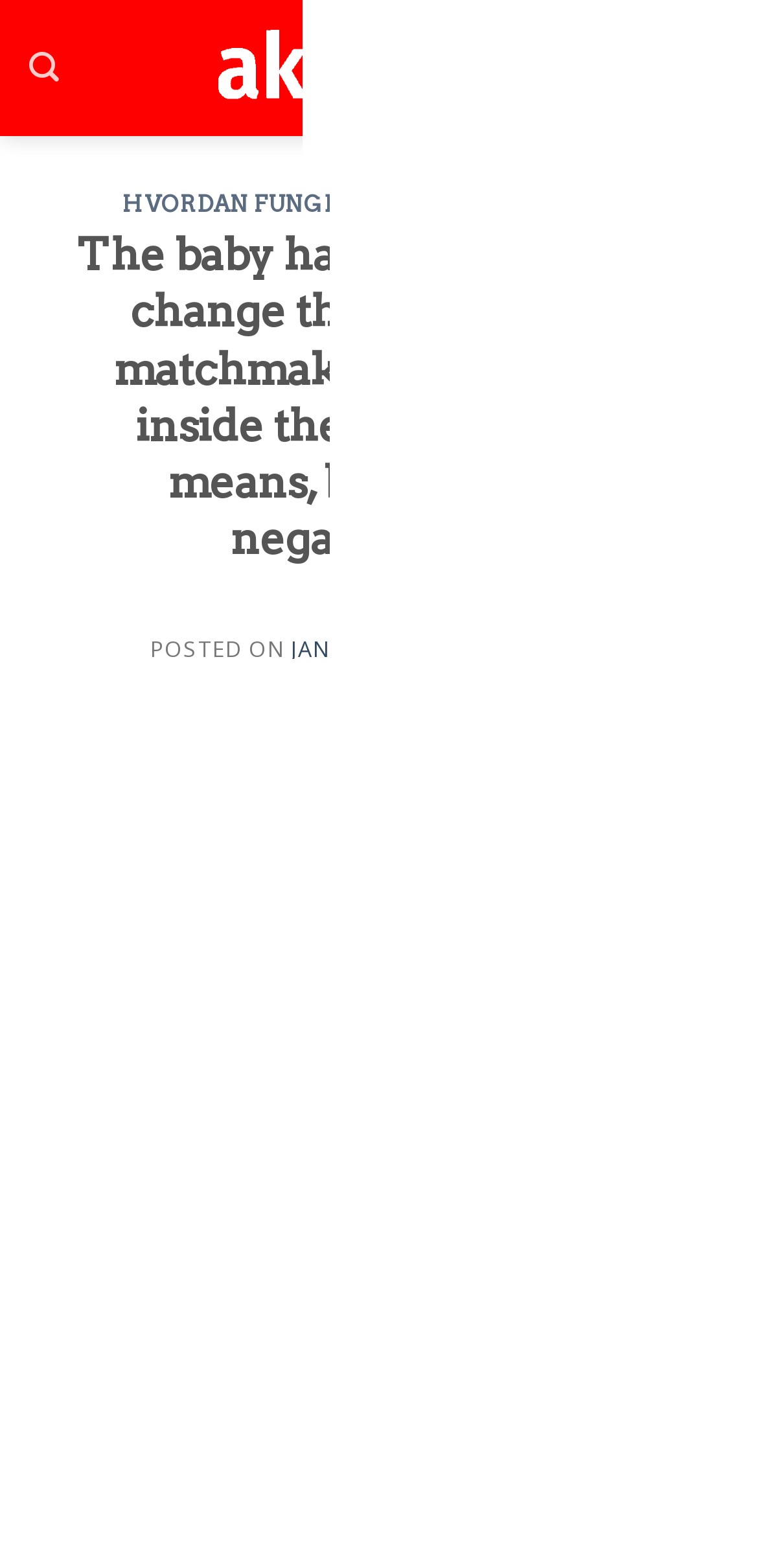Pinpoint the bounding box coordinates of the clickable area necessary to execute the following instruction: "Read the article about how the baby changes the character of matchmaking". The coordinates should be given as four float numbers between 0 and 1, namely [left, top, right, bottom].

[0.1, 0.145, 0.9, 0.362]